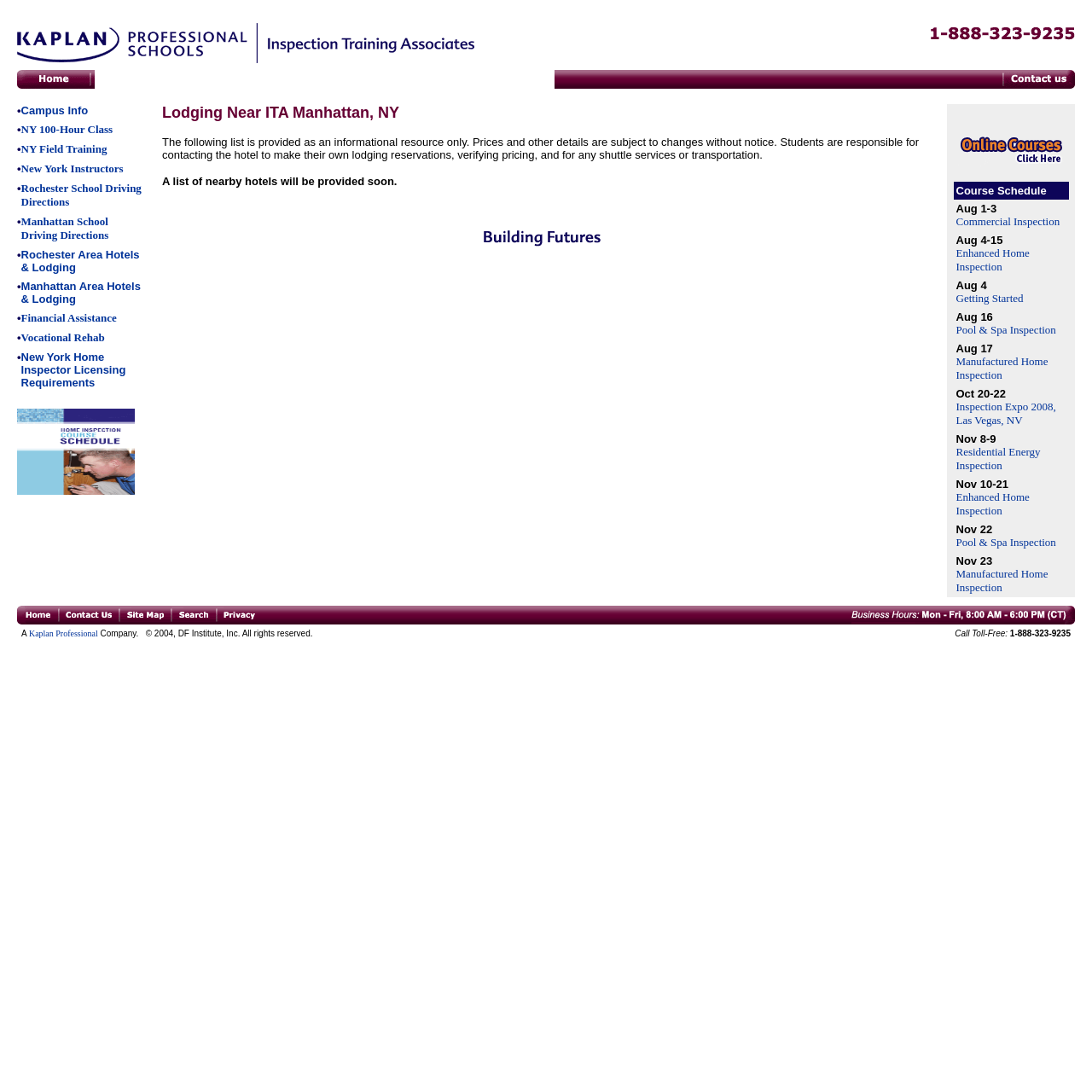Find the bounding box coordinates for the HTML element described as: "Rochester School Driving Directions". The coordinates should consist of four float values between 0 and 1, i.e., [left, top, right, bottom].

[0.019, 0.166, 0.13, 0.191]